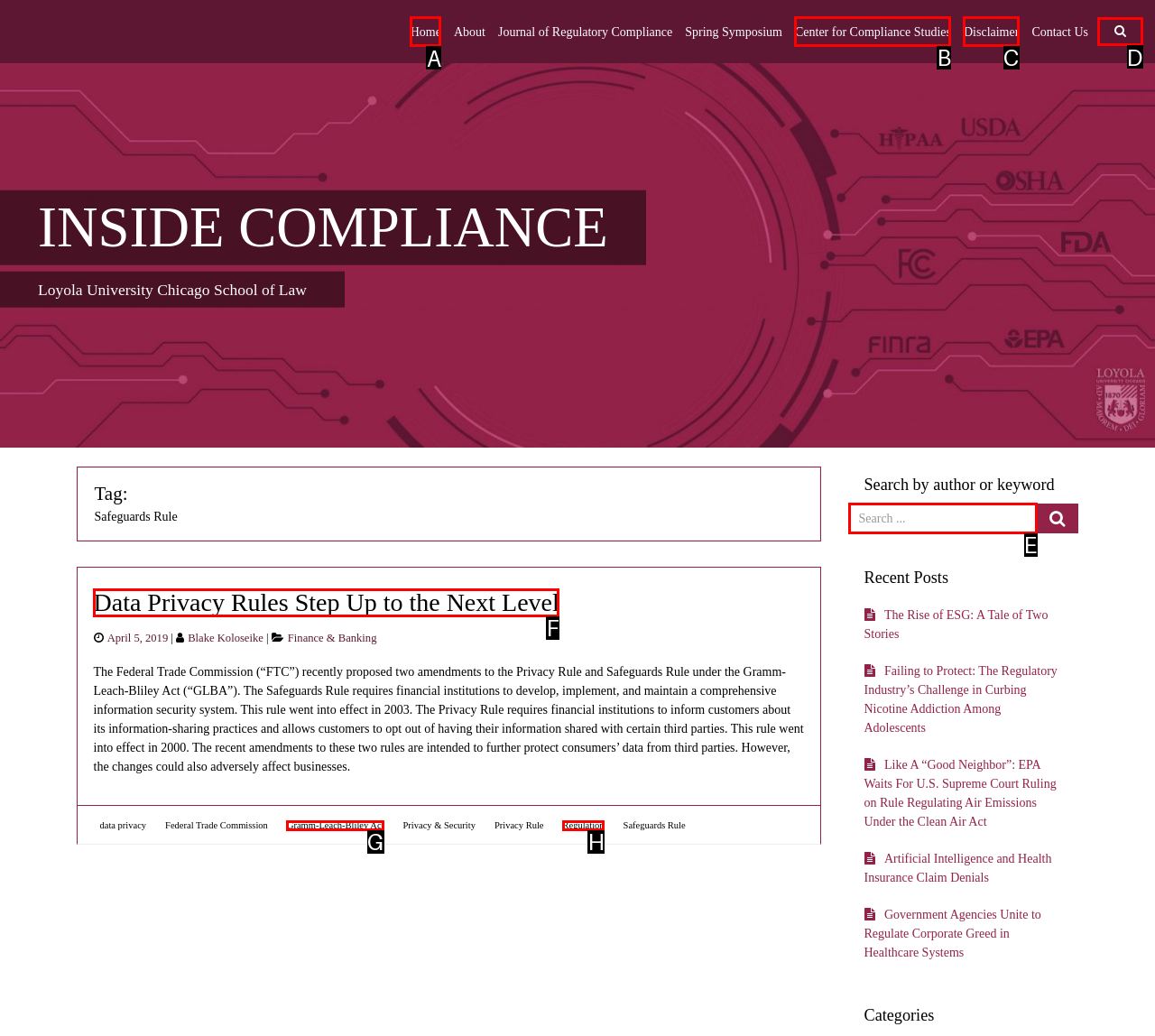Identify the correct option to click in order to accomplish the task: Click on the 'Home' link Provide your answer with the letter of the selected choice.

A